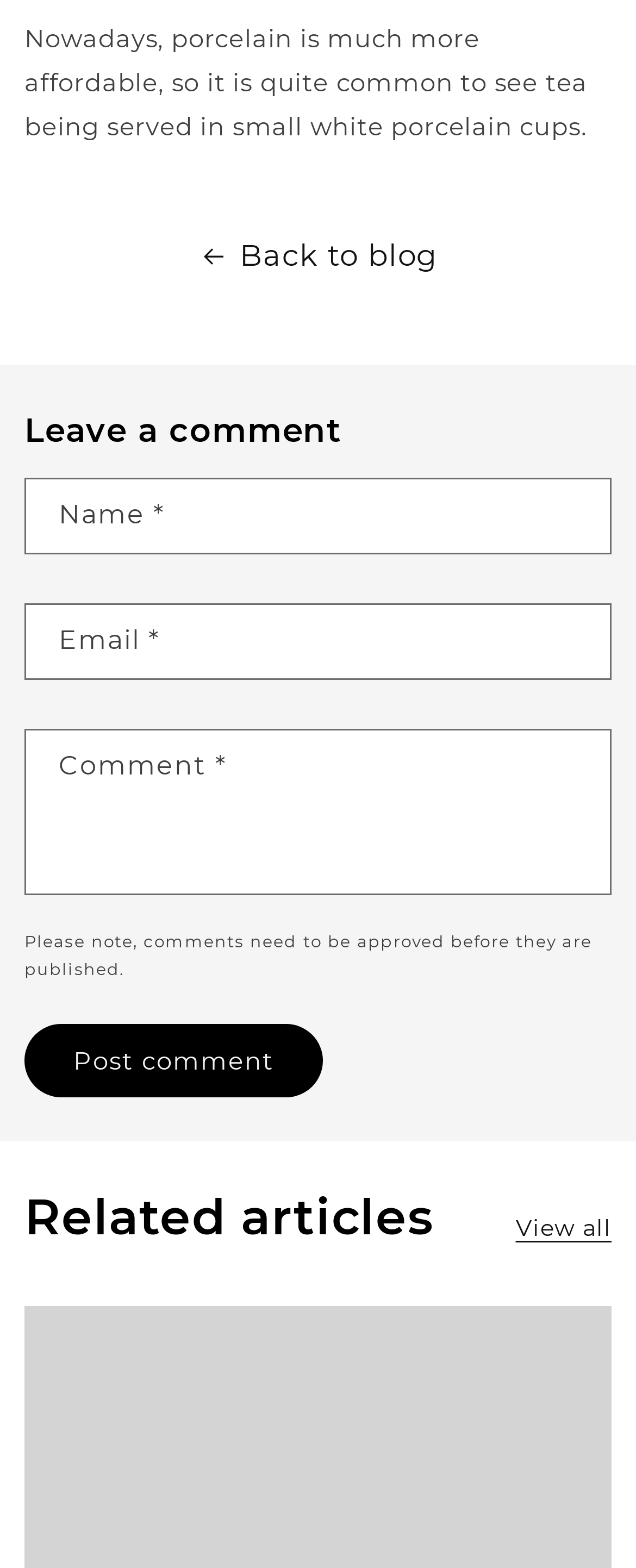Please find the bounding box coordinates (top-left x, top-left y, bottom-right x, bottom-right y) in the screenshot for the UI element described as follows: Back to blog

[0.0, 0.147, 1.0, 0.18]